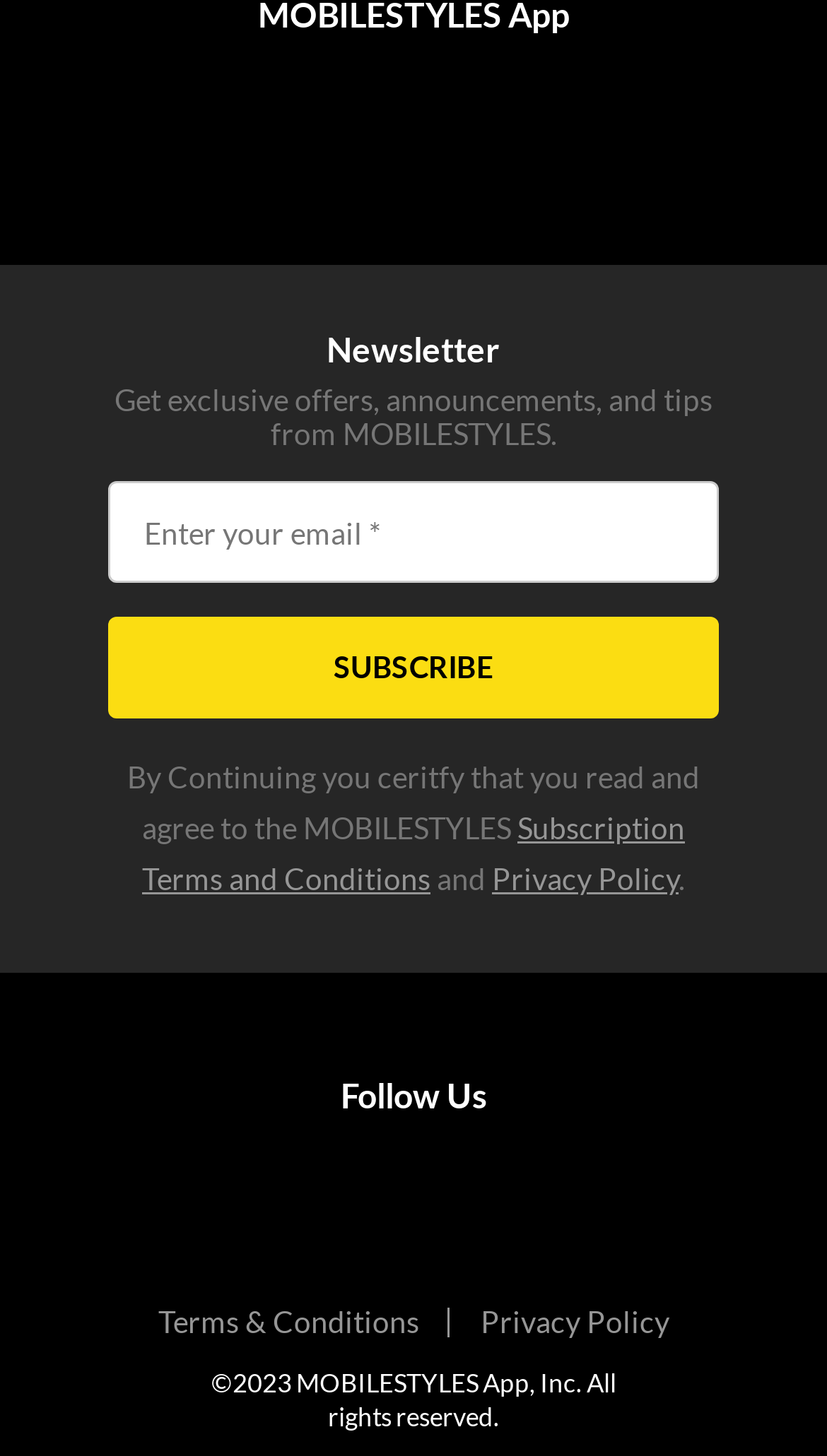What is the text on the newsletter subscription button?
Provide an in-depth and detailed answer to the question.

I found the button with the text 'Subscribe' and then looked for the StaticText element inside it, which has the text 'SUBSCRIBE'.